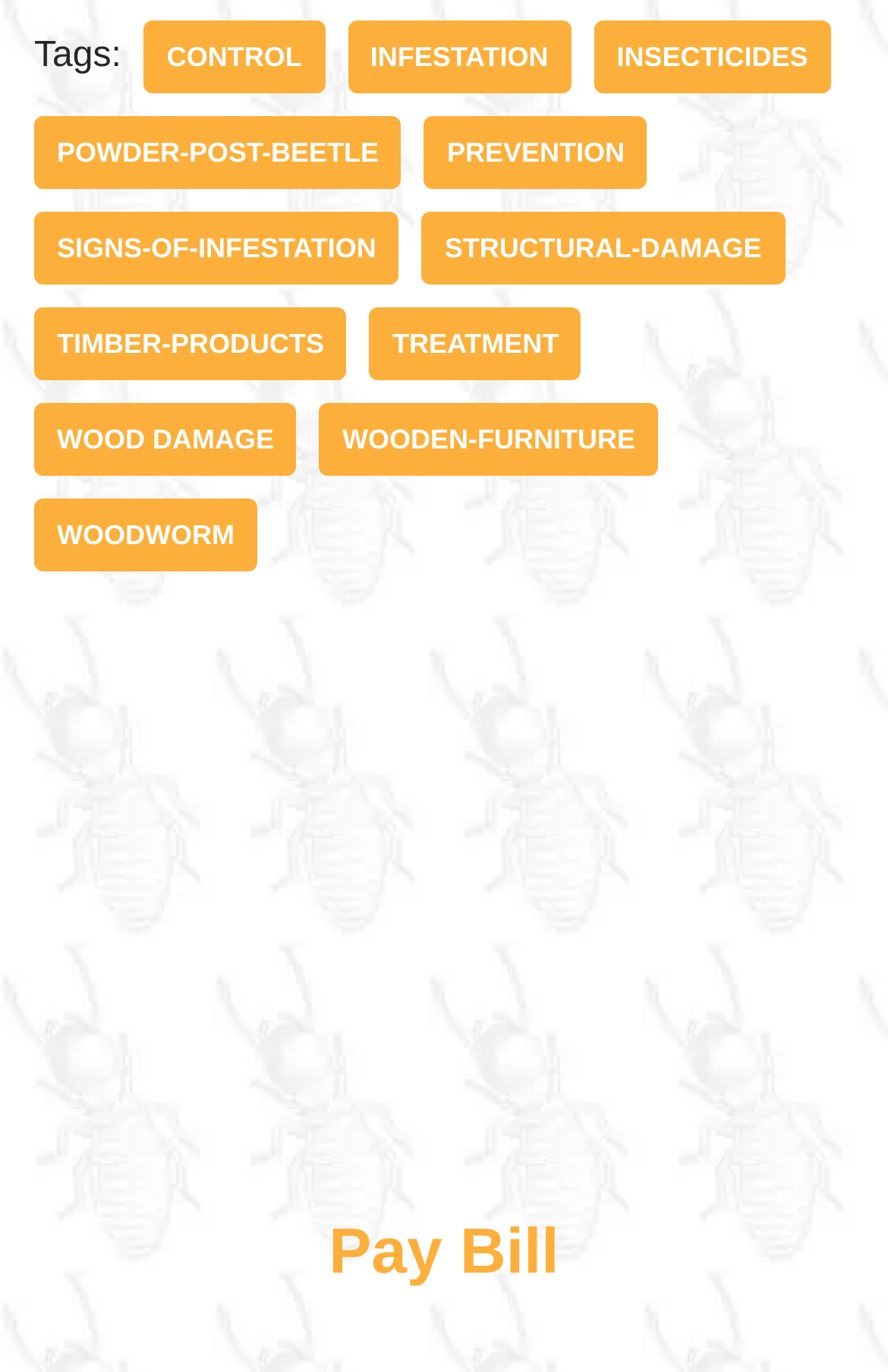What is the vertical position of the 'WOODEN-FURNITURE' link?
Offer a detailed and exhaustive answer to the question.

By comparing the y1 and y2 coordinates of the 'WOODEN-FURNITURE' link with other elements, I determined that it is located in the middle of the webpage.